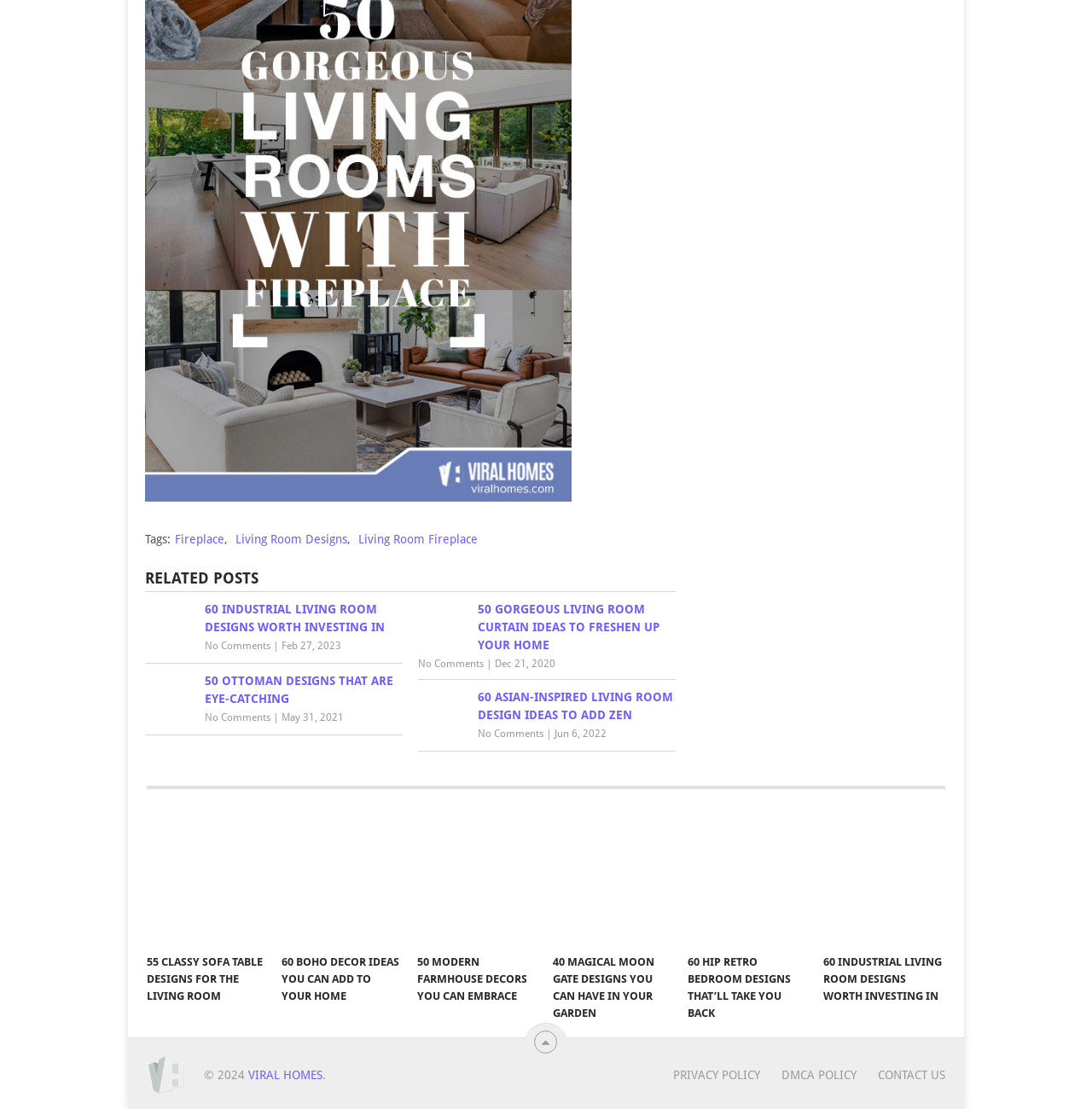Reply to the question with a brief word or phrase: How many related posts are listed?

5